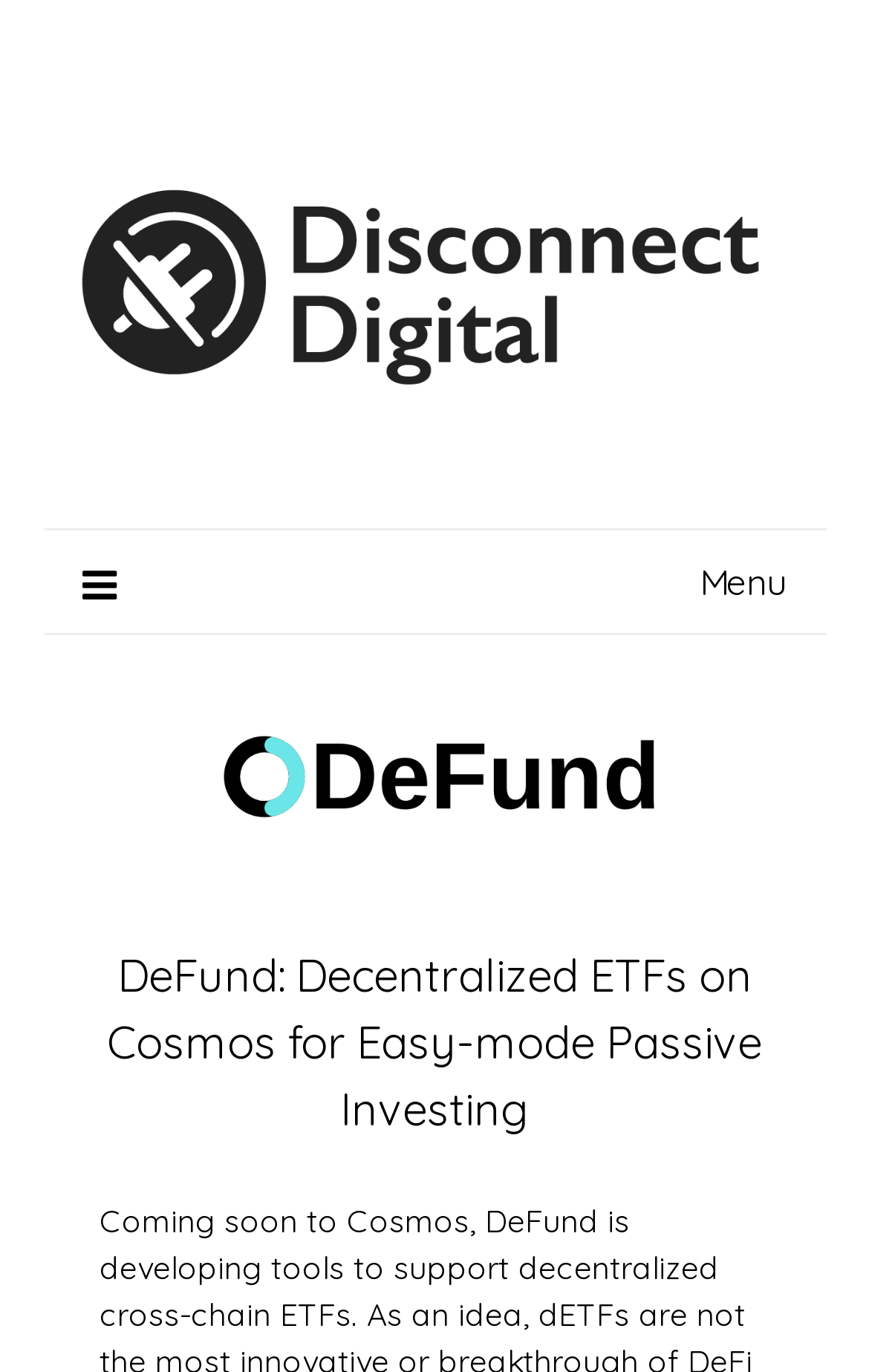What is the text of the webpage's headline?

DeFund: Decentralized ETFs on Cosmos for Easy-mode Passive Investing